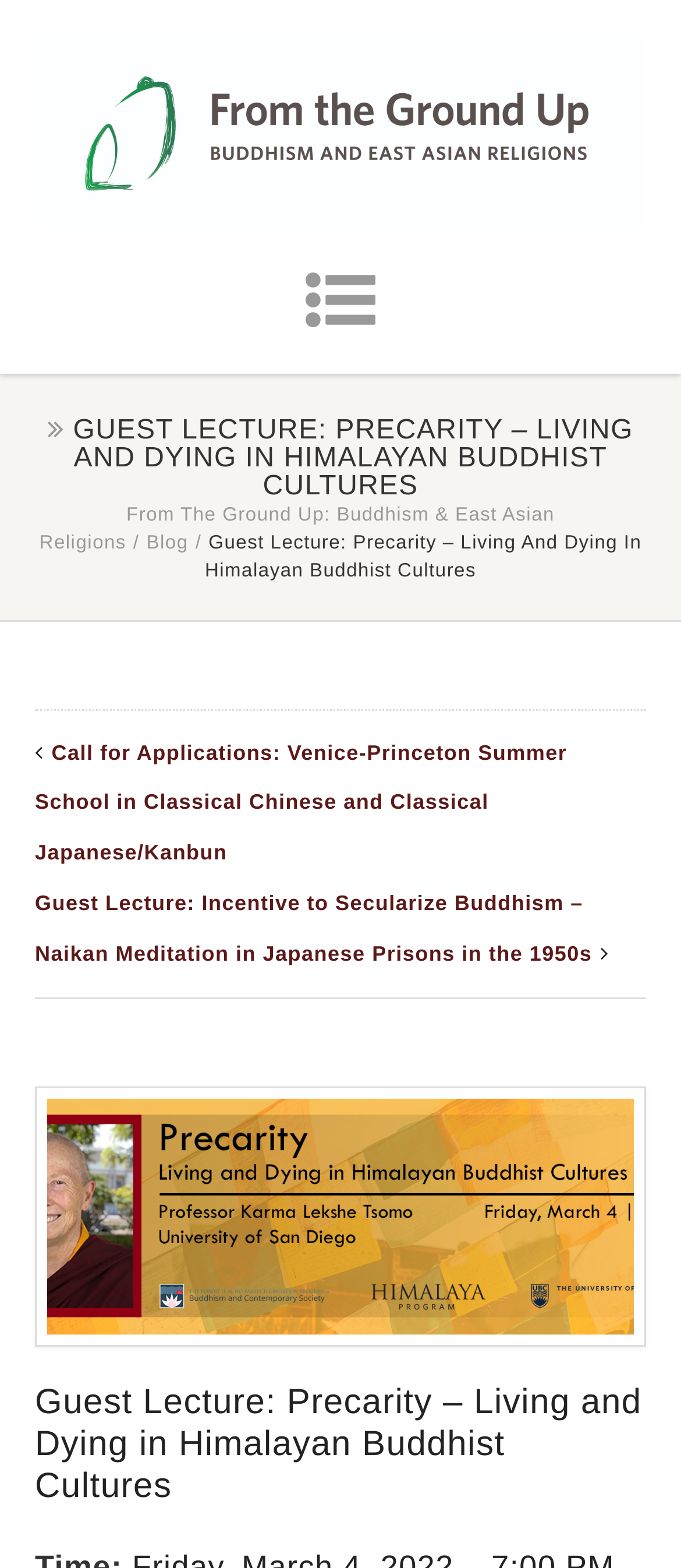Explain the features and main sections of the webpage comprehensively.

The webpage is about Buddhism and East Asian Religions, with a focus on academic lectures and events. At the top, there is a prominent link and image with the title "From the Ground Up: Buddhism and East Asian Religions", which takes up most of the width. Below this, there is a button with an icon, likely a navigation or menu button.

The main content of the page is a series of lectures and events, with the first one being a guest lecture titled "Precarity – Living and Dying in Himalayan Buddhist Cultures". This lecture is announced in a large heading, and there is a smaller link to the same lecture below it. To the right of the lecture title, there is a link to a blog and a separator character.

Below the first lecture, there are two more links to other lectures: "Call for Applications: Venice-Princeton Summer School in Classical Chinese and Classical Japanese/Kanbun" and "Guest Lecture: Incentive to Secularize Buddhism – Naikan Meditation in Japanese Prisons in the 1950s". These links are stacked vertically, with the second one being slightly lower than the first.

At the very bottom of the page, there is a header section with an image related to the first lecture, and a heading with the same title as the lecture.